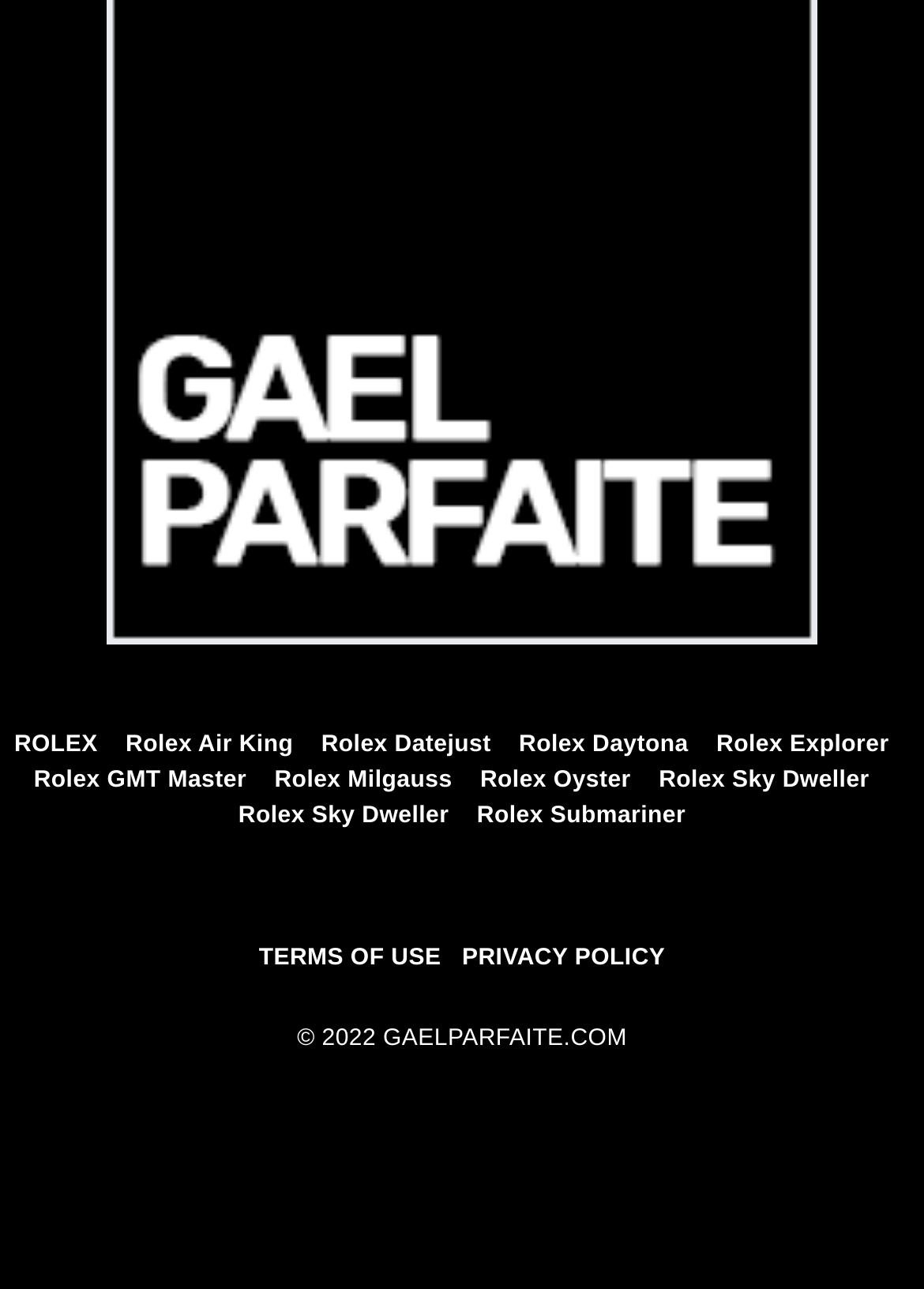Please identify the bounding box coordinates of the element that needs to be clicked to execute the following command: "Go to TERMS OF USE page". Provide the bounding box using four float numbers between 0 and 1, formatted as [left, top, right, bottom].

[0.28, 0.734, 0.477, 0.754]